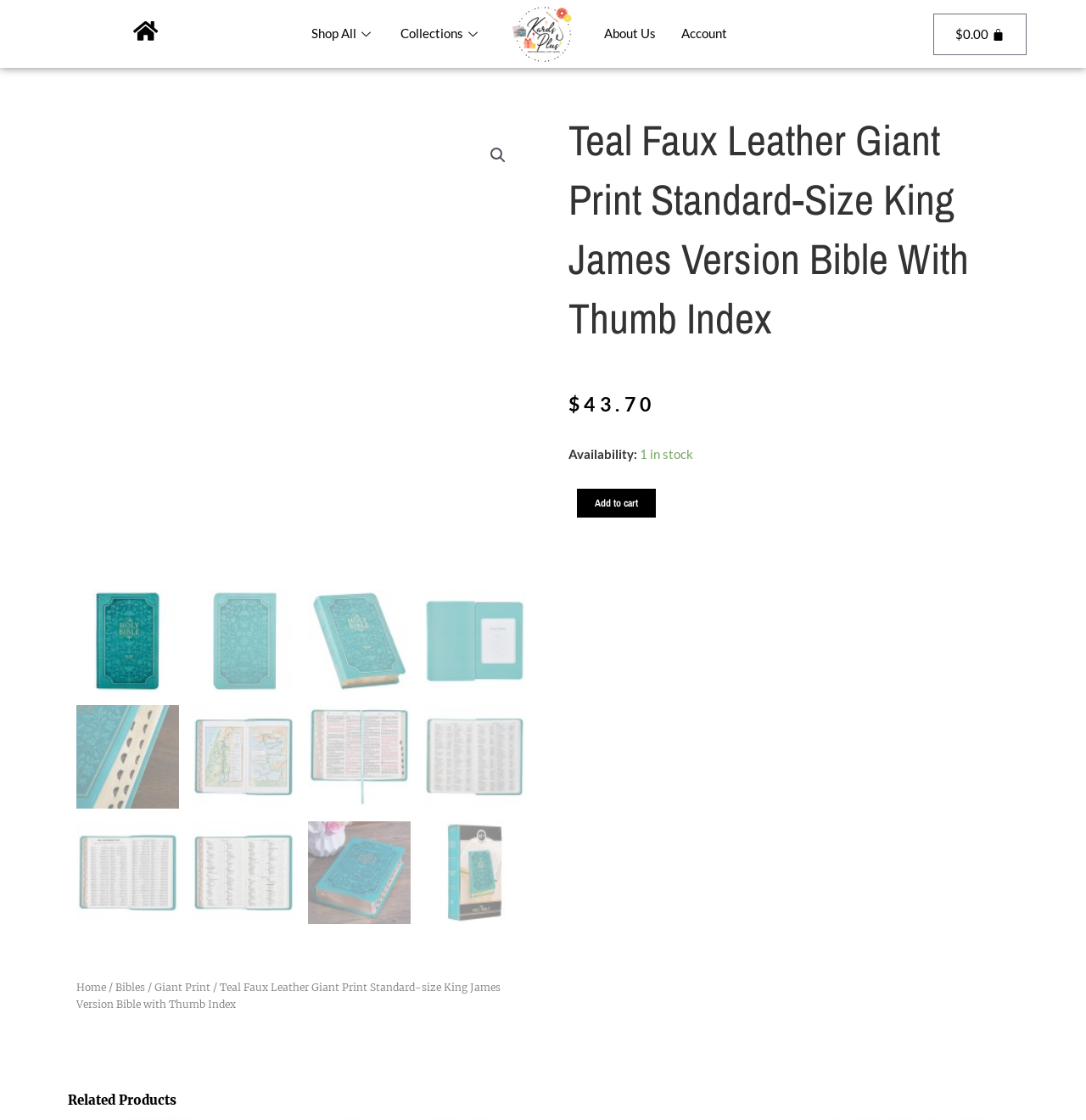For the given element description $0.00 0 Cart, determine the bounding box coordinates of the UI element. The coordinates should follow the format (top-left x, top-left y, bottom-right x, bottom-right y) and be within the range of 0 to 1.

[0.859, 0.012, 0.945, 0.049]